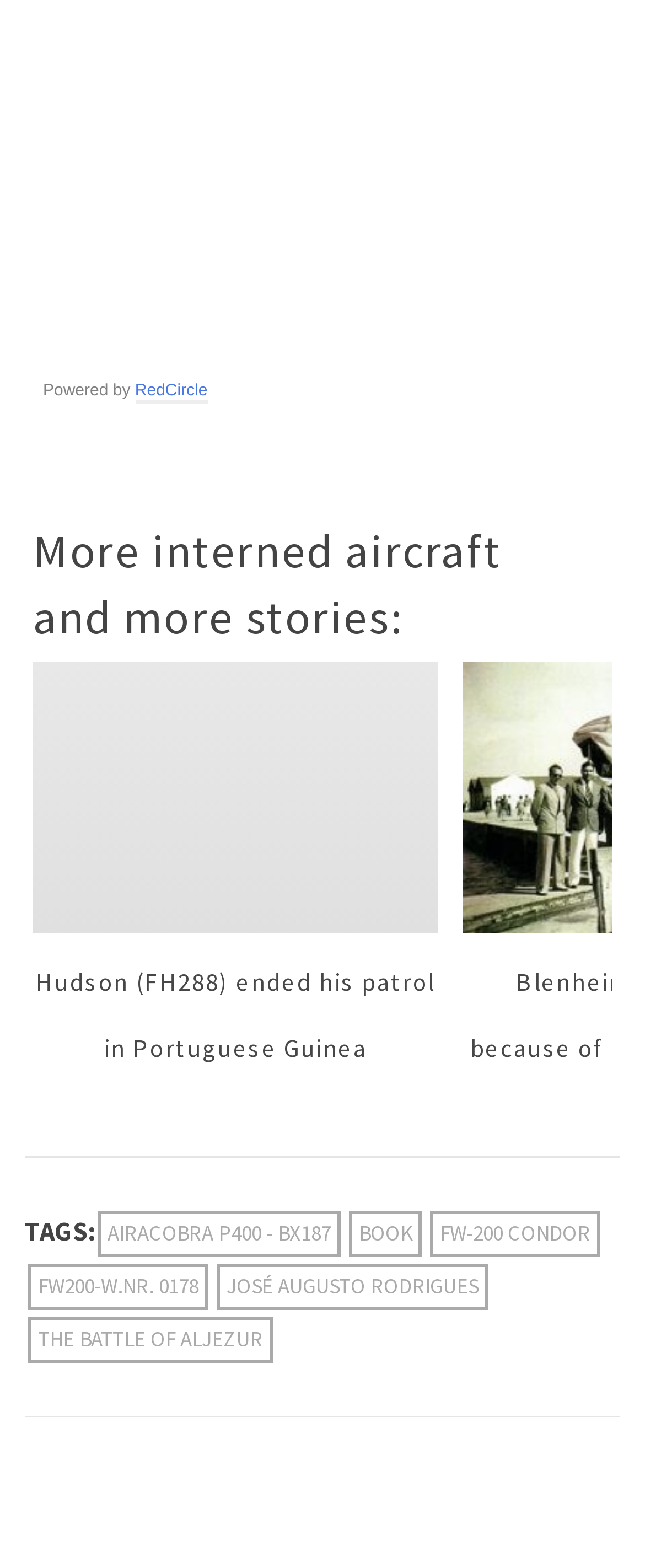How many links are in the footer?
Provide a detailed and extensive answer to the question.

I counted the number of links in the footer section, which starts from 'TAGS:' and includes links like 'AIRACOBRA P400 - BX187', 'BOOK', 'FW-200 CONDOR', 'FW200-W.NR. 0178', 'JOSÉ AUGUSTO RODRIGUES', and 'THE BATTLE OF ALJEZUR'.